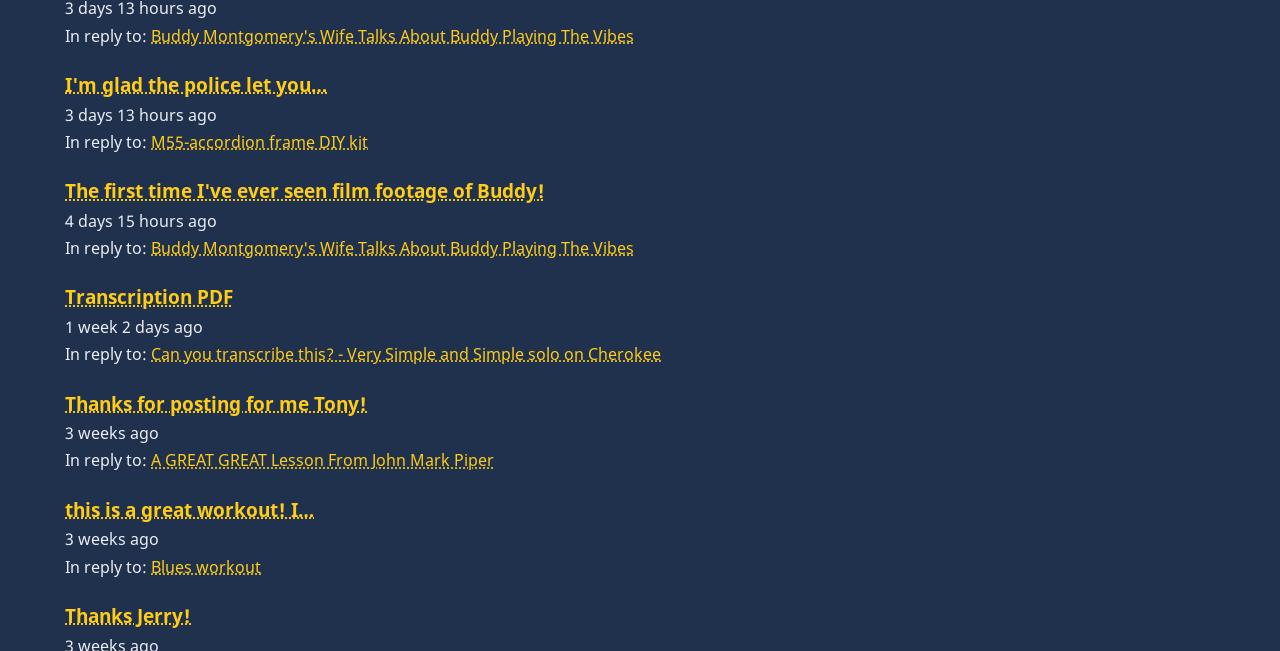Please provide the bounding box coordinates for the element that needs to be clicked to perform the following instruction: "Read the topic 'Thanks for posting for me Tony!' ". The coordinates should be given as four float numbers between 0 and 1, i.e., [left, top, right, bottom].

[0.051, 0.595, 0.934, 0.645]